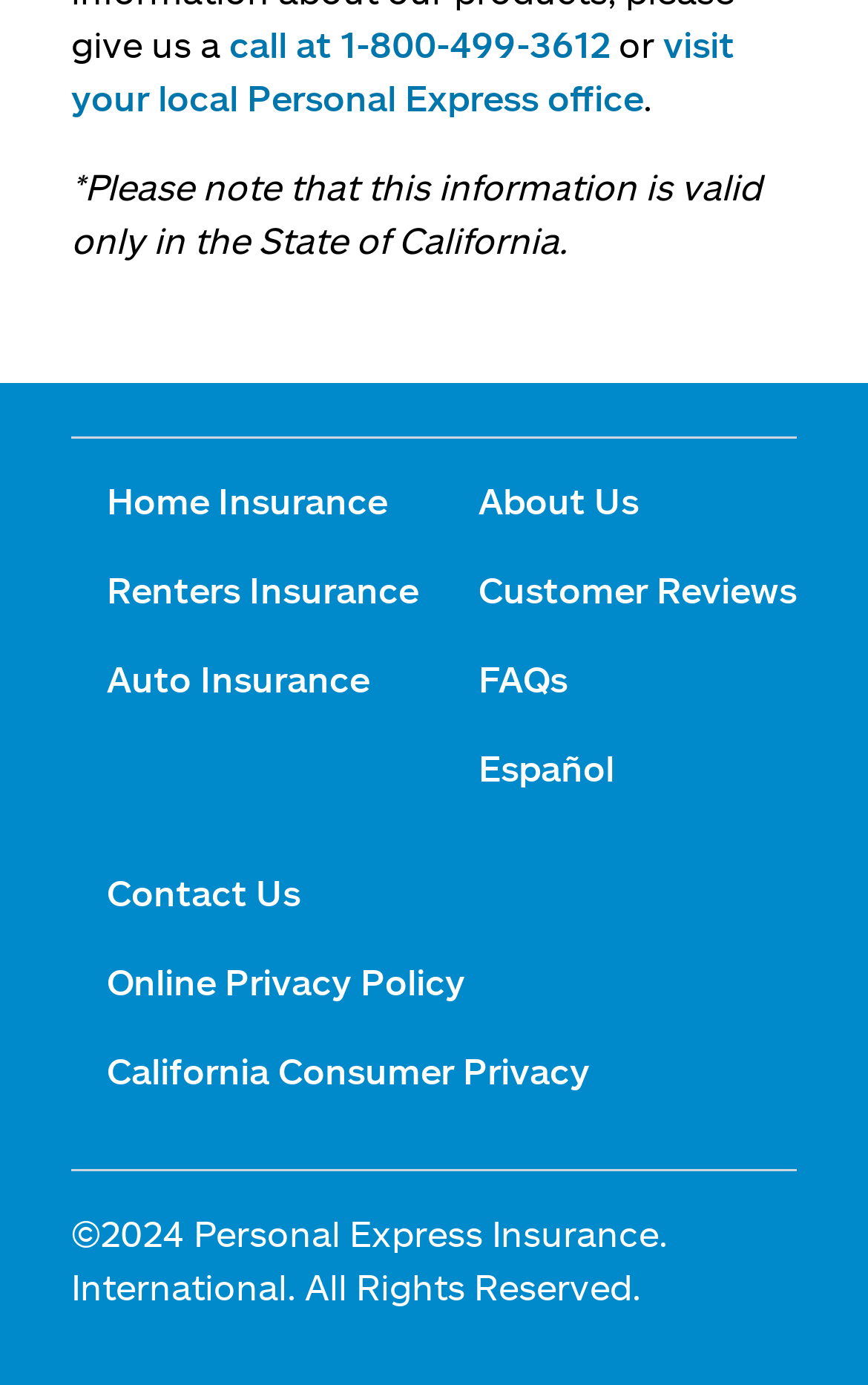How many menu sections are there in the footer?
Could you give a comprehensive explanation in response to this question?

The footer section of the webpage contains three menu sections, each with its own set of menu items. The first menu section contains items like Home Insurance, Renters Insurance, and Auto Insurance. The second menu section contains items like About Us, Customer Reviews, and FAQs. The third menu section contains items like Contact Us, Online Privacy Policy, and California Consumer Privacy.